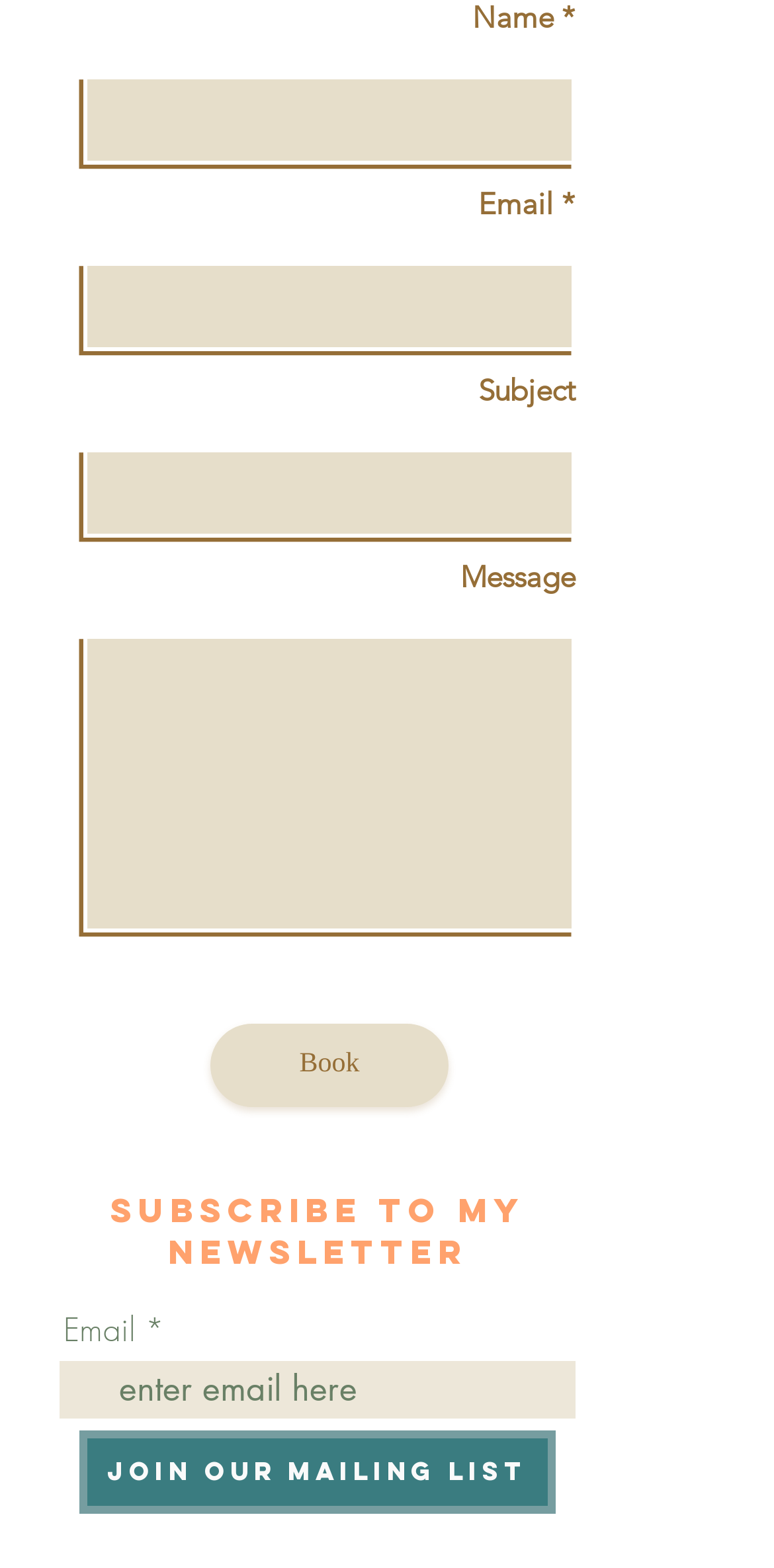Based on the provided description, "name="email"", find the bounding box of the corresponding UI element in the screenshot.

[0.108, 0.167, 0.744, 0.224]